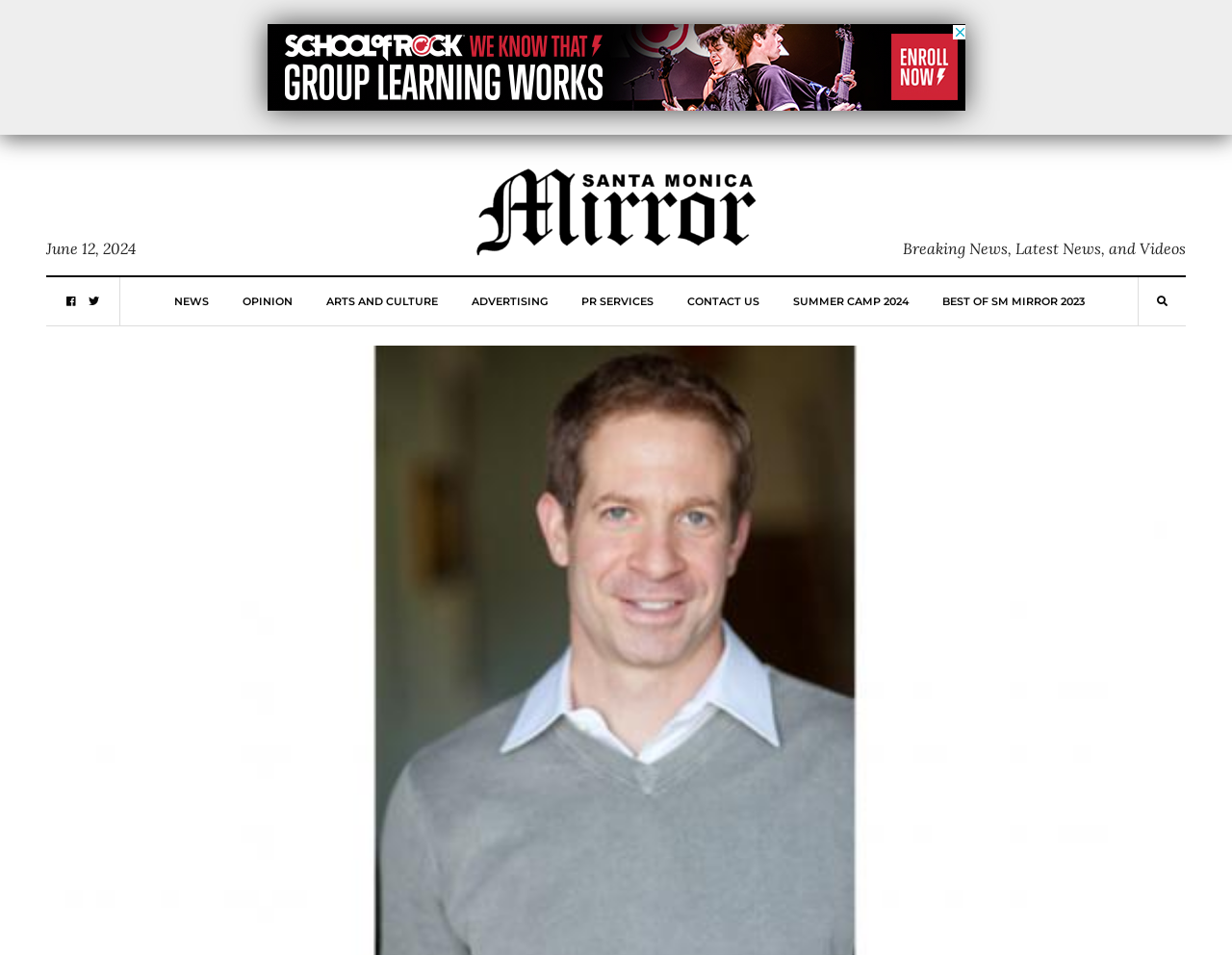What is the date of the news article?
Look at the image and provide a detailed response to the question.

I found the date of the news article by looking at the static text element located at the top of the webpage, which reads 'June 12, 2024'.